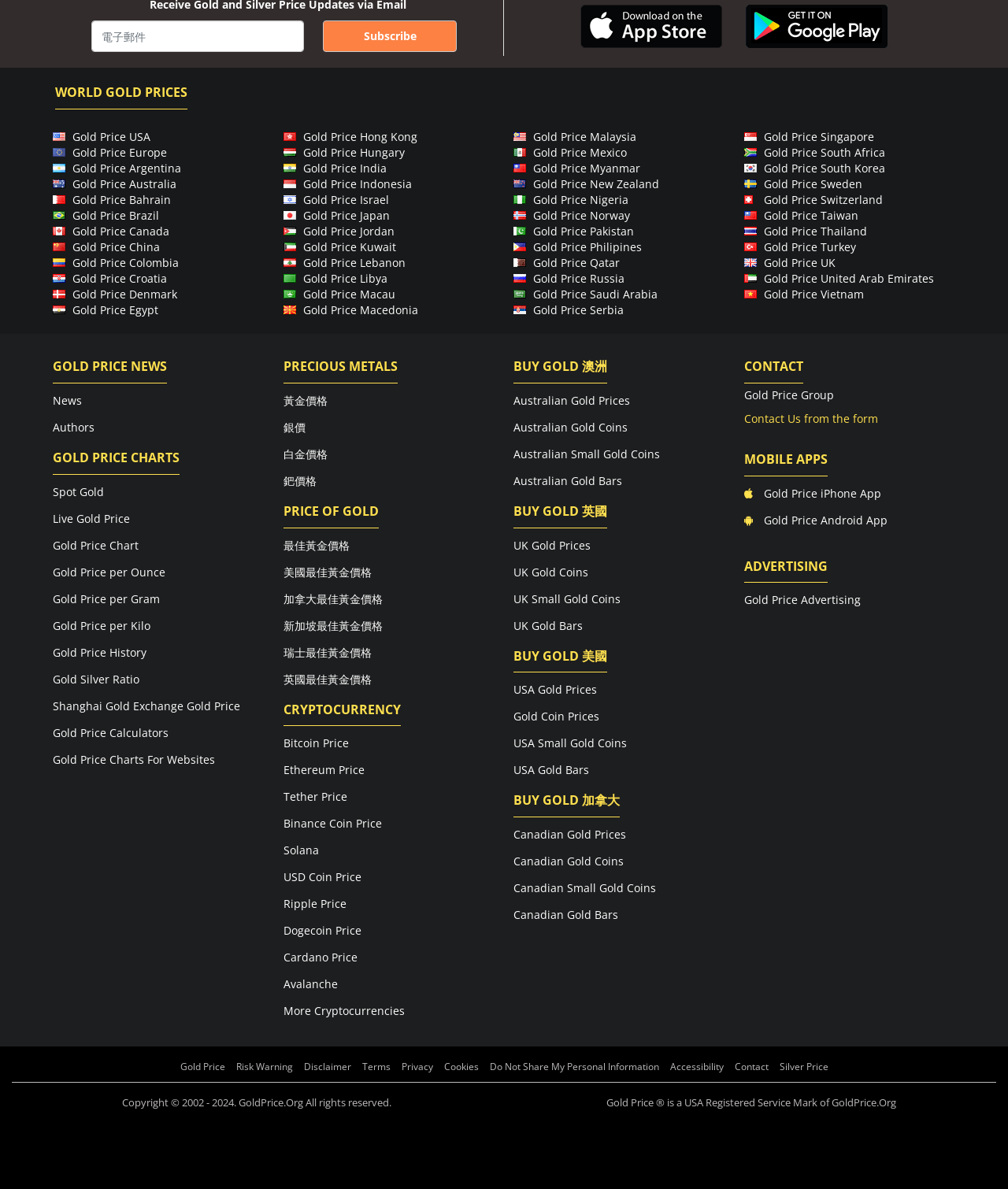What is the difference between 'Gold Price per Ounce' and 'Gold Price per Gram'?
Please use the image to deliver a detailed and complete answer.

The webpage has two separate links, 'Gold Price per Ounce' and 'Gold Price per Gram', which suggests that they provide gold prices in different units of measurement. 'Gold Price per Ounce' likely provides the price of gold in ounces, while 'Gold Price per Gram' provides the price of gold in grams.